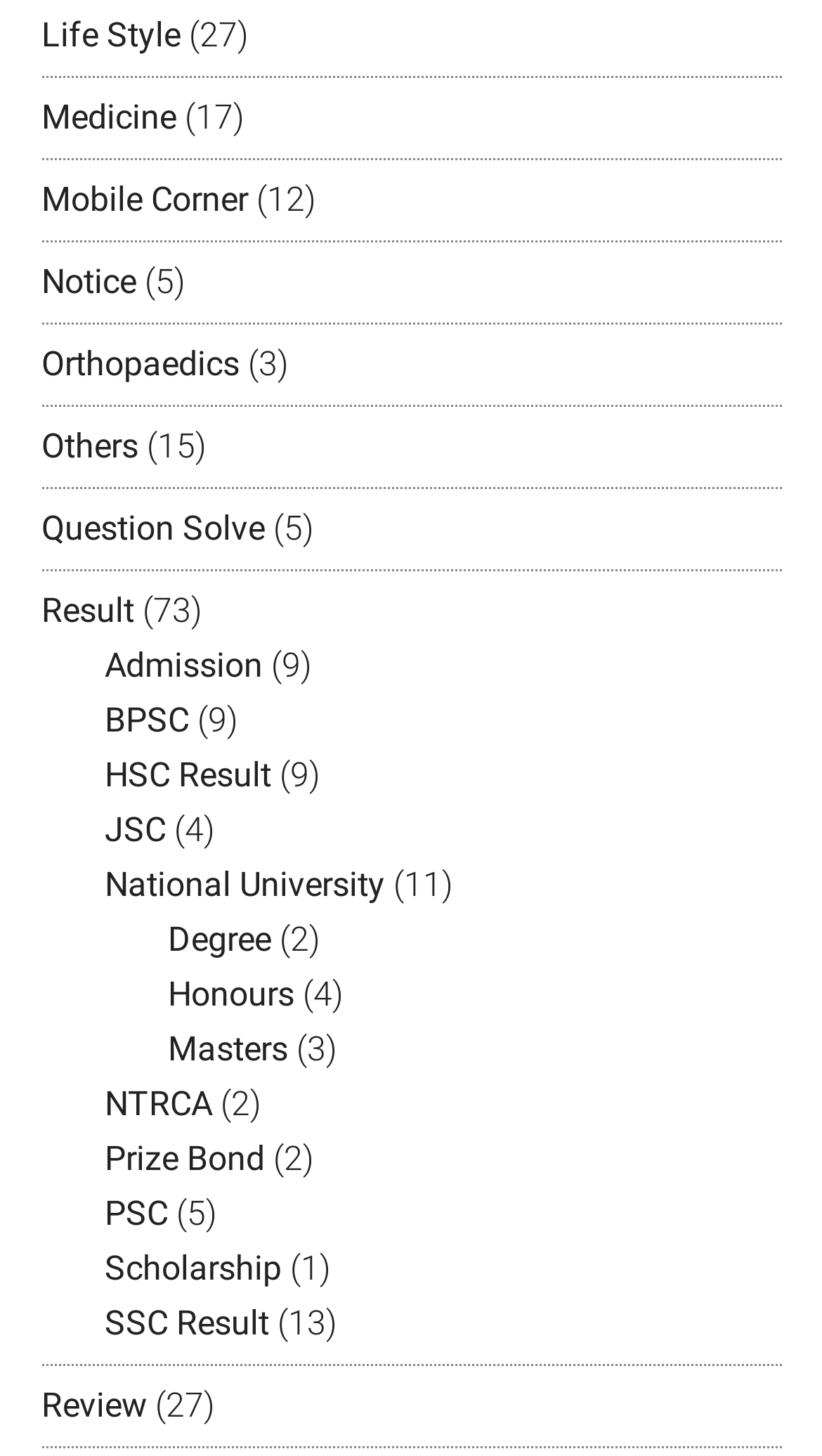Refer to the element description SSC Result and identify the corresponding bounding box in the screenshot. Format the coordinates as (top-left x, top-left y, bottom-right x, bottom-right y) with values in the range of 0 to 1.

[0.127, 0.894, 0.327, 0.922]